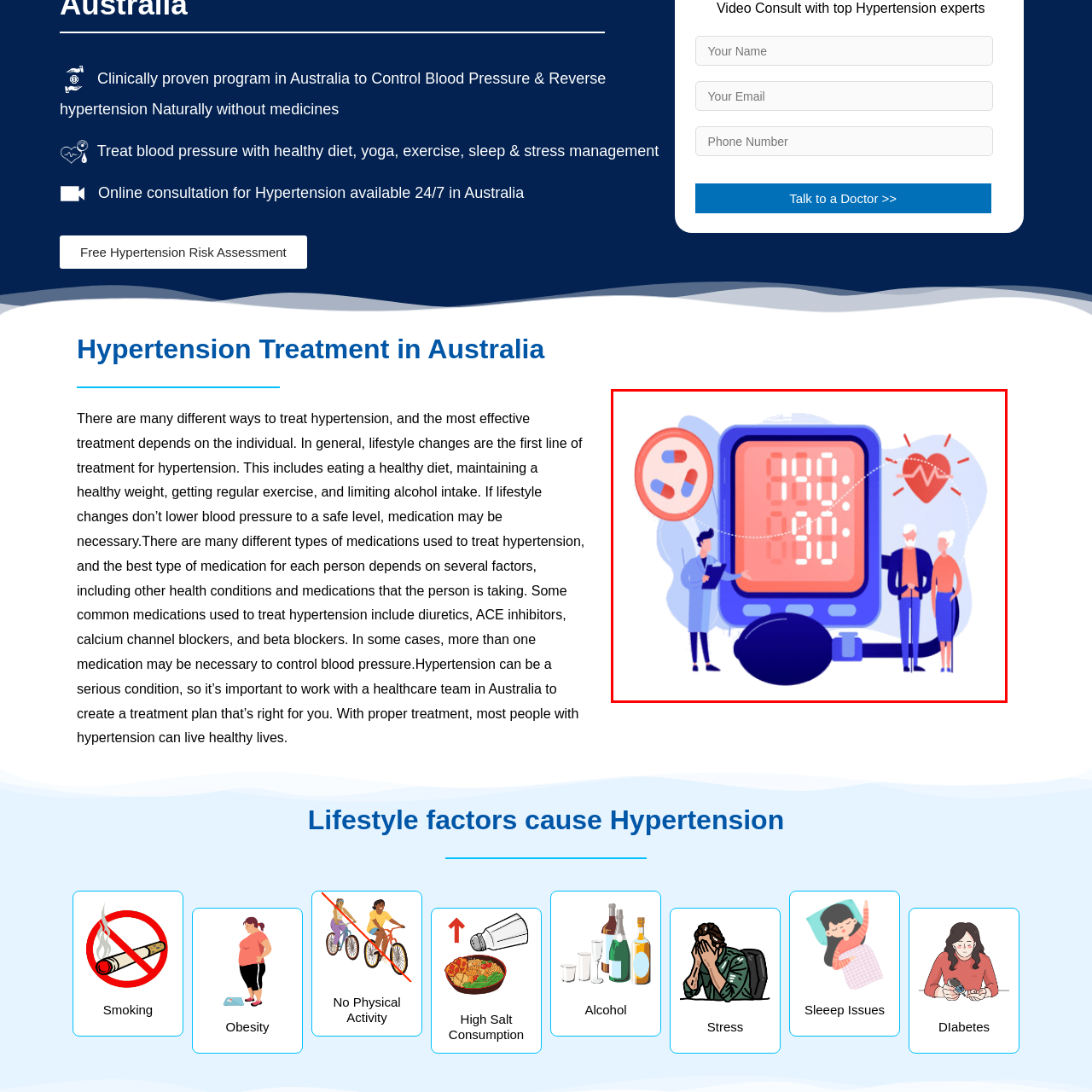Explain in detail the content of the image enclosed by the red outline.

The image illustrates a visually engaging representation of hypertension treatment. Central to the design is a digital blood pressure monitor displaying readings, symbolizing the crucial role of monitoring in managing hypertension. Flanking the monitor are two individuals, likely representing patients, emphasizing the personalized approach to treatment. On the left, a healthcare professional holds a clipboard, suggesting an active role in patient care and consultation. Accompanying elements include a round icon of capsules, highlighting medication's importance, and a heart icon with a heartbeat line, signifying the connection between heart health and blood pressure management. This imagery collectively underscores a comprehensive approach to hypertension treatment, focusing on medication, lifestyle changes, and regular monitoring, particularly in an Australian healthcare context.